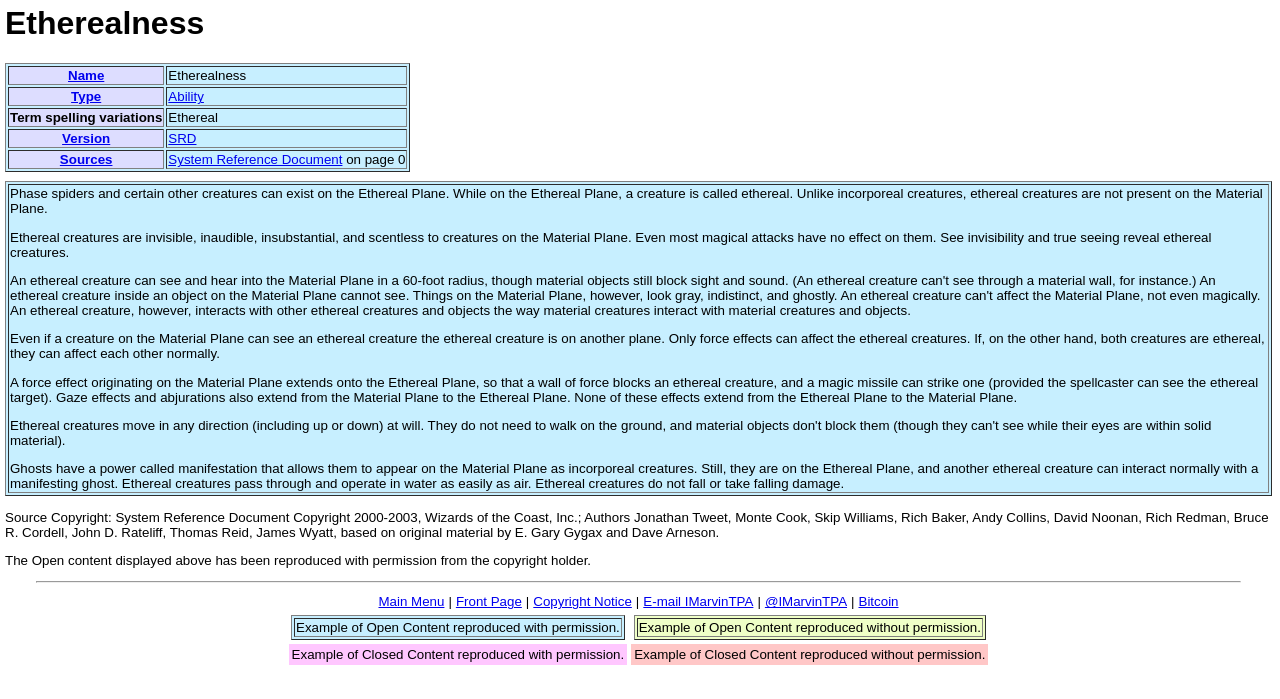Find the bounding box coordinates of the area that needs to be clicked in order to achieve the following instruction: "Click on the 'Sources' link". The coordinates should be specified as four float numbers between 0 and 1, i.e., [left, top, right, bottom].

[0.047, 0.218, 0.088, 0.24]